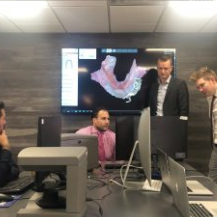How many men are collaborating around the tables?
Using the image as a reference, deliver a detailed and thorough answer to the question.

There are three men actively collaborating around the tables filled with computers, with one of them, dressed in a pink shirt, discussing the 3D model with his colleagues who are intently listening and analyzing the information displayed.